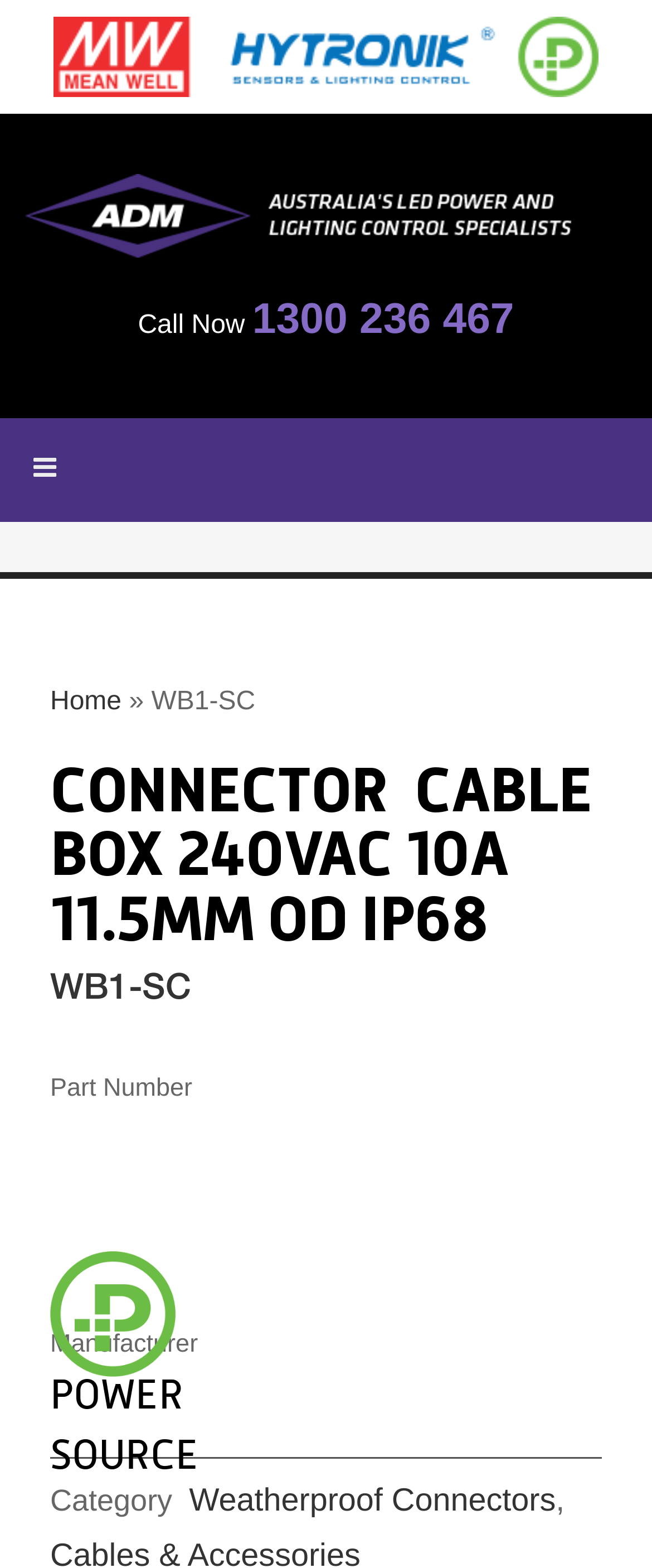What is the name of the power source icon?
Offer a detailed and full explanation in response to the question.

The name of the power source icon is found in the middle section of the webpage, next to the 'POWER SOURCE' heading, which is 'POWERSOURCE_ICON.PNG'.